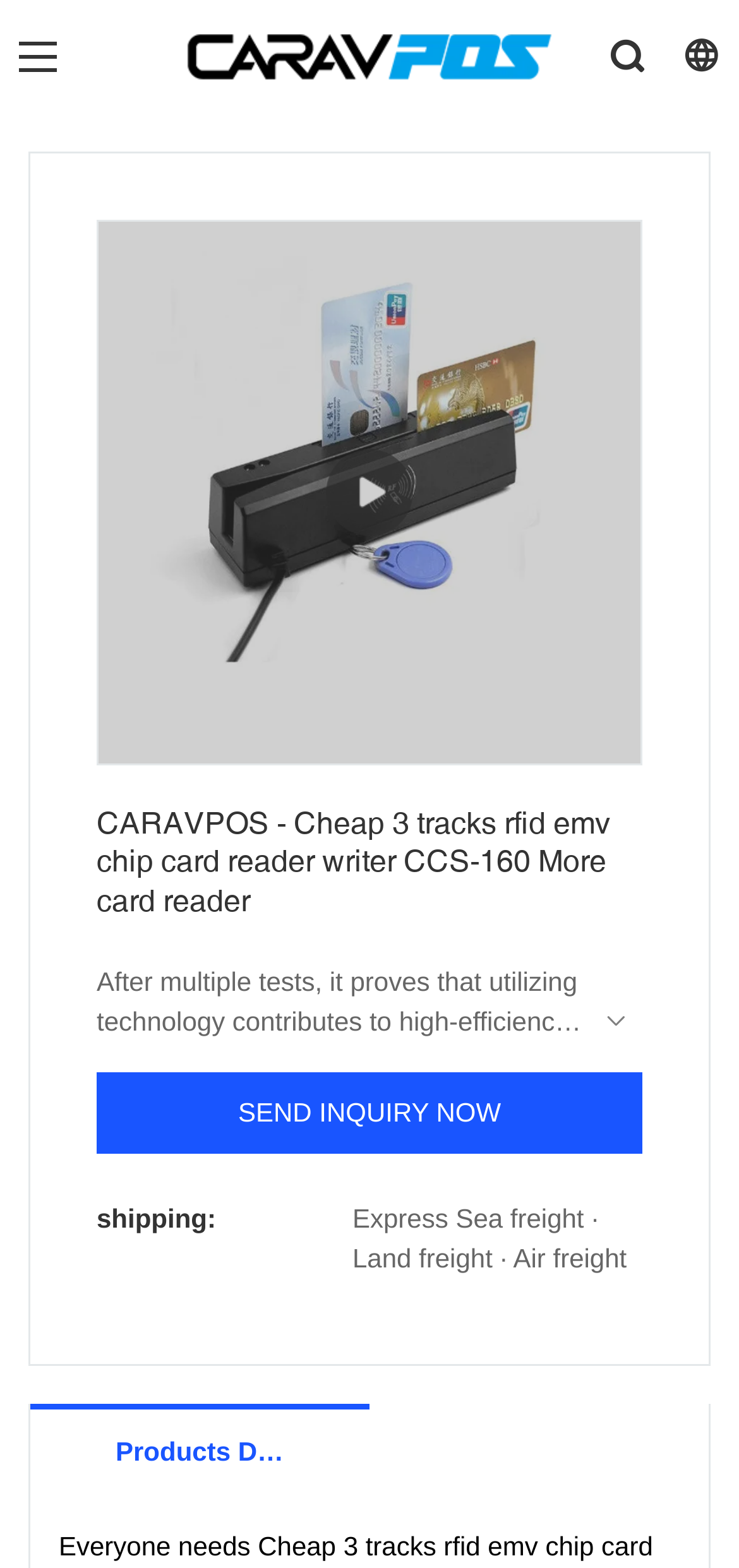Find the bounding box coordinates for the HTML element specified by: "alt="CARAVPOS"".

[0.244, 0.005, 0.756, 0.068]